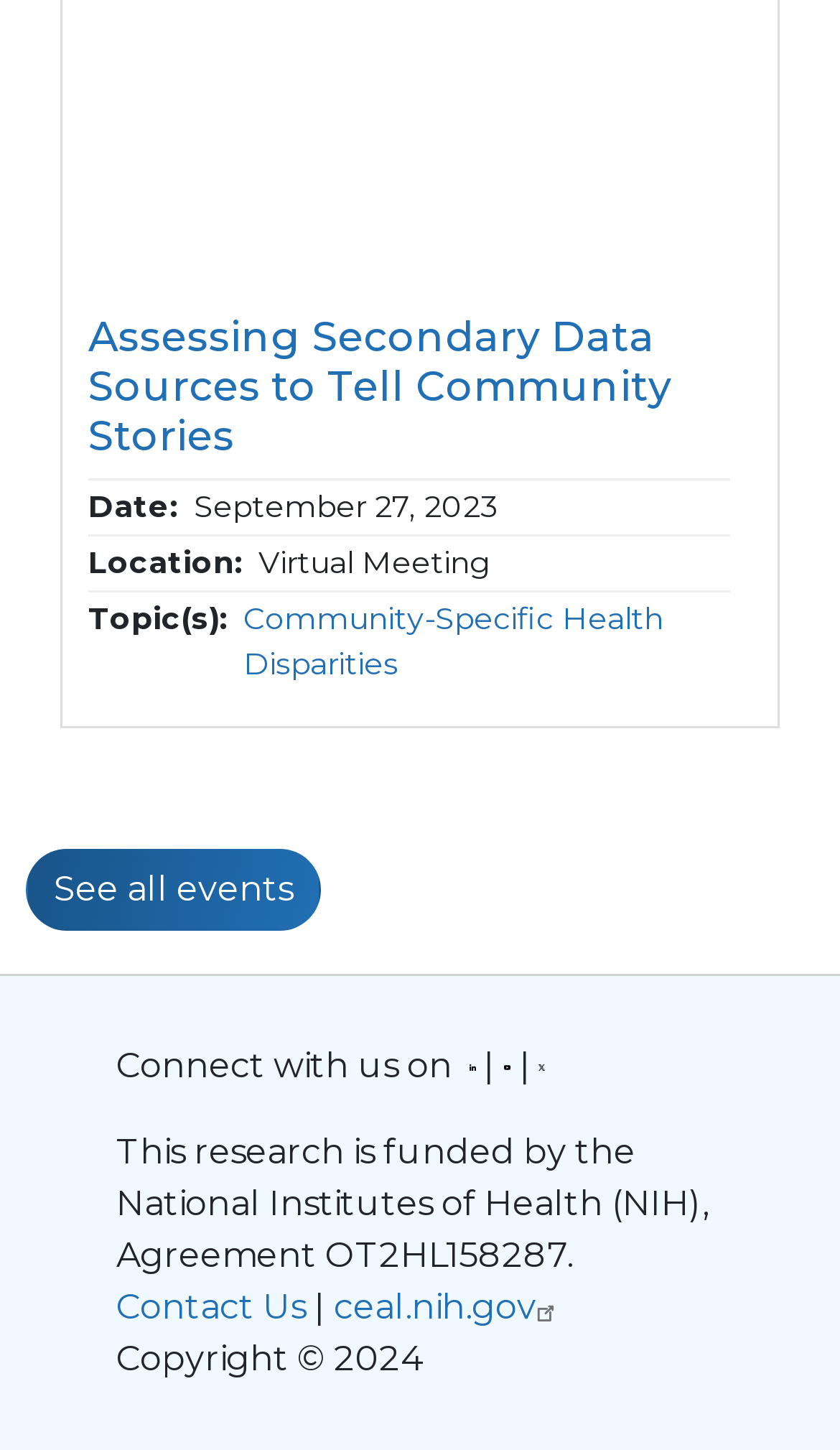Find the bounding box coordinates of the area to click in order to follow the instruction: "Click the link to contact us".

[0.138, 0.887, 0.364, 0.915]